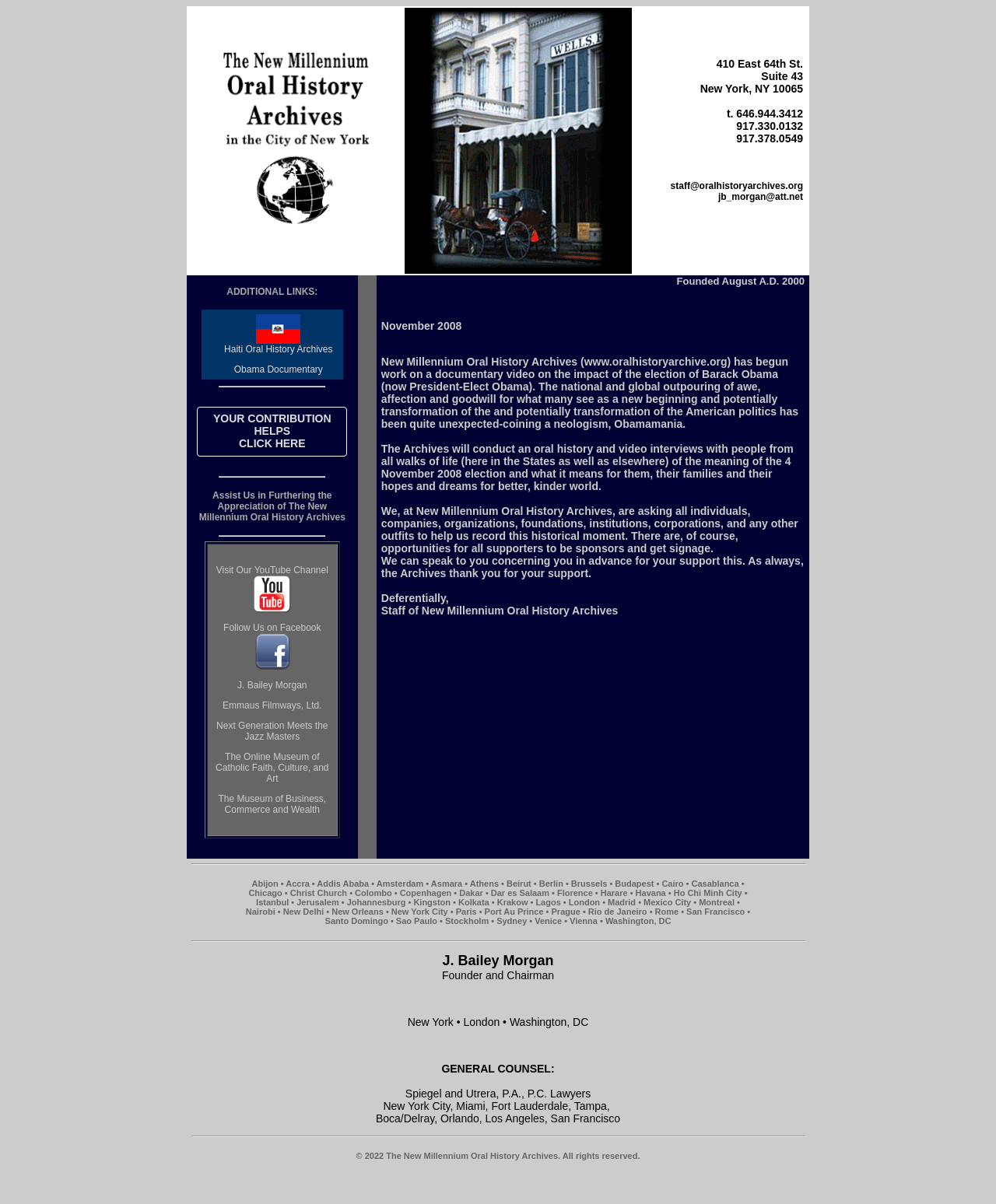Identify the bounding box for the UI element specified in this description: "Obama Documentary". The coordinates must be four float numbers between 0 and 1, formatted as [left, top, right, bottom].

[0.208, 0.298, 0.351, 0.315]